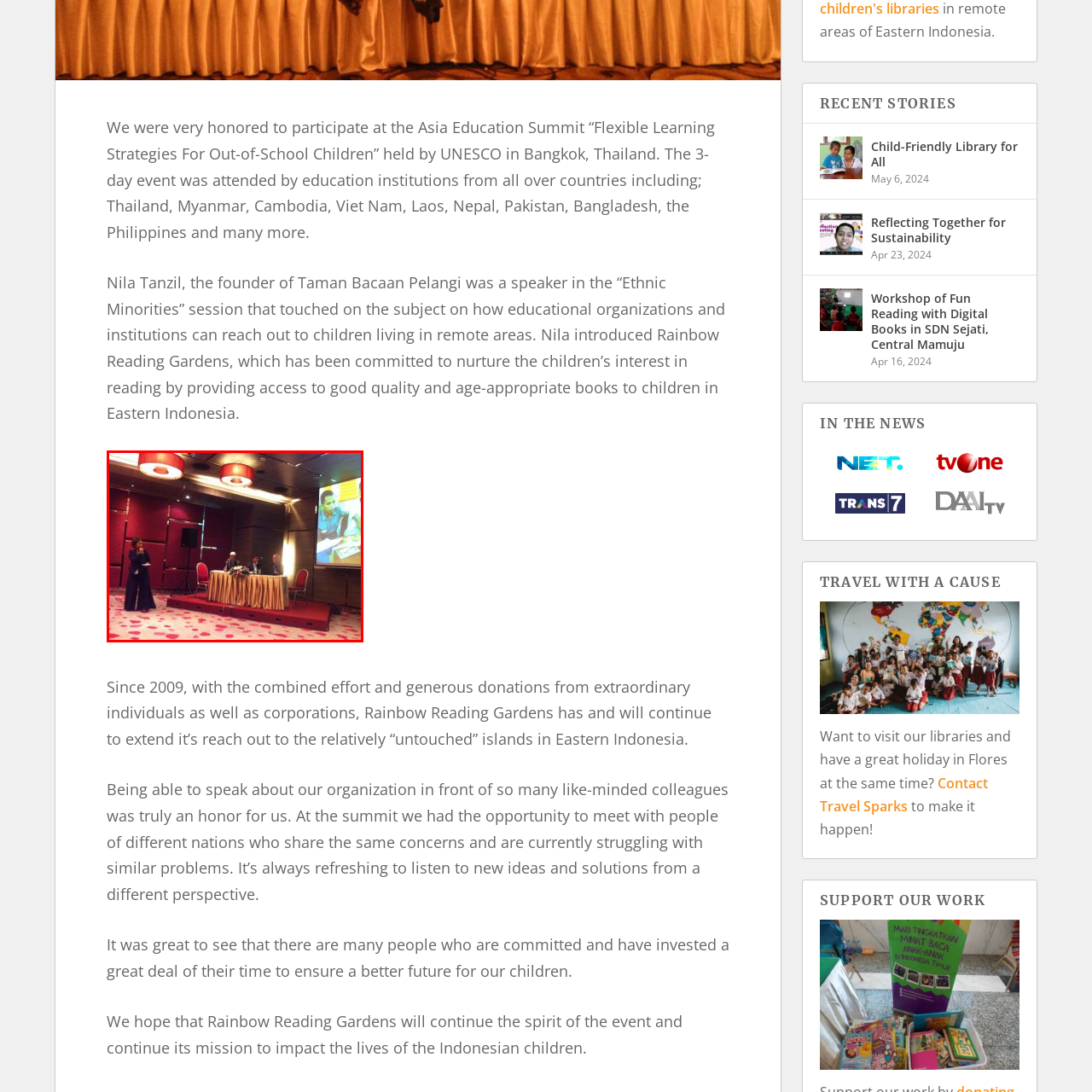Offer a detailed caption for the image that is surrounded by the red border.

The image captures a moment during the Asia Education Summit titled “Flexible Learning Strategies For Out-of-School Children,” which took place in Bangkok, Thailand. In the foreground, a speaker, identified by her formal attire, is engaging with the audience as she presents key insights. Behind her, a panel of three individuals is seated at a table, equipped with microphones, indicating a collaborative discussion on educational strategies. A large screen displays educational visuals or information, emphasizing the summit's focus. The venue is characterized by elegant lighting and a modern setup, showcasing the importance of this event attended by numerous educational institutions from various countries across Asia. This gathering aims to address the educational needs of out-of-school children, as highlighted by speakers like Nila Tanzil, who discussed initiatives such as the Rainbow Reading Gardens, designed to enhance literacy and accessibility in remote areas.